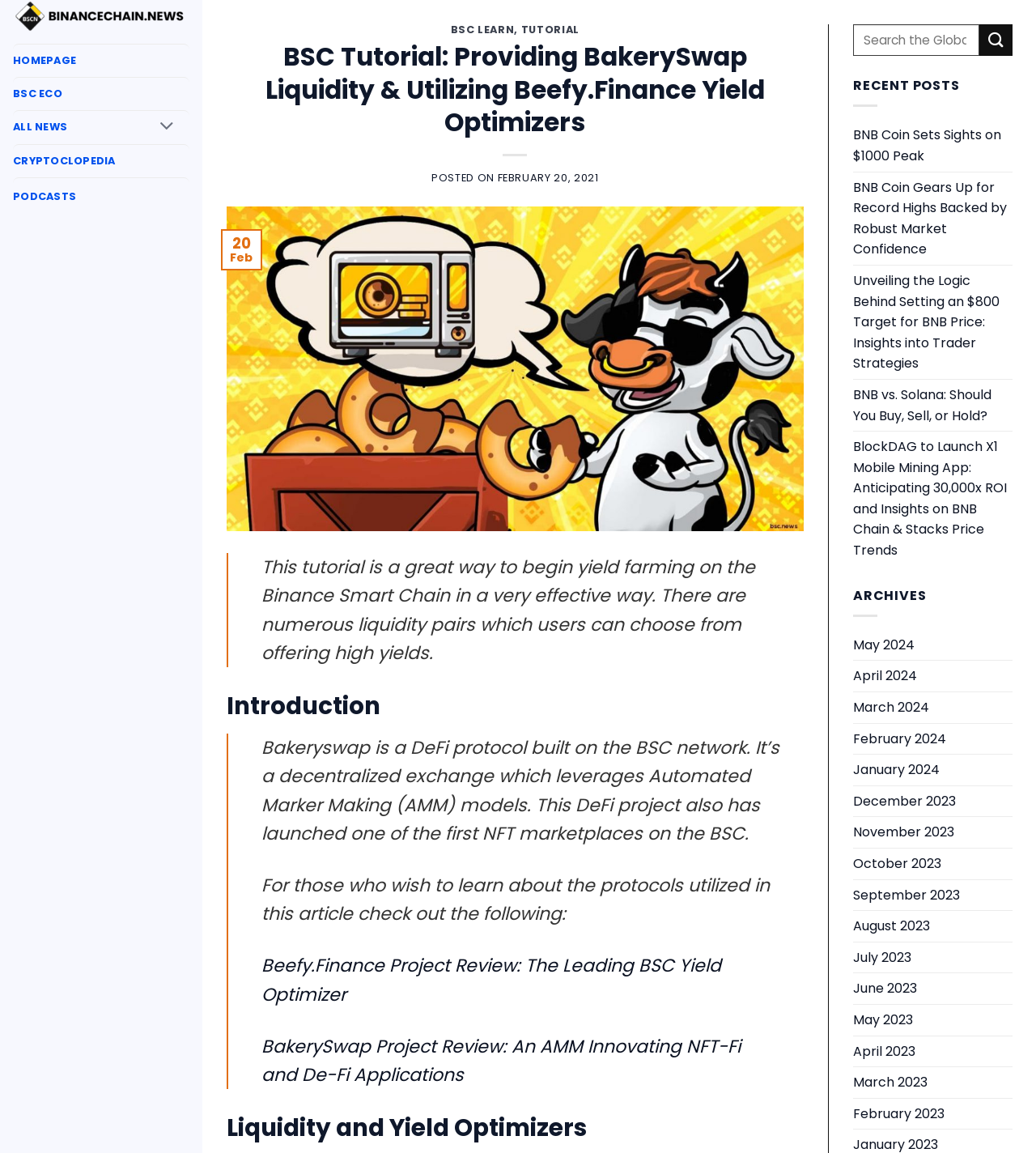What is the type of exchange mentioned in the tutorial?
Answer the question in a detailed and comprehensive manner.

I found the answer by looking at the blockquote element with the text 'Bakeryswap is a DeFi protocol built on the BSC network. It’s a decentralized exchange which leverages Automated Marker Making (AMM) models.'